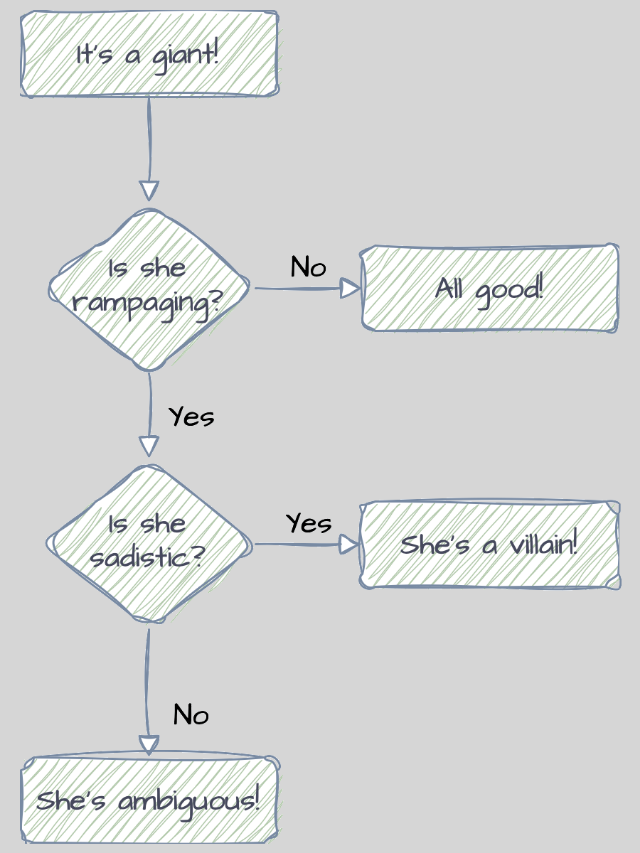Explain the image in detail, mentioning the main subjects and background elements.

The image features a flowchart that humorously explores the characteristics of a giant character, particularly focusing on whether she is a villain or not. This flowchart begins with a simple statement, "It's a giant!" leading to a decisive branching point regarding her actions: "Is she rampaging?" If the answer is "No," the flowchart concludes with "All good!" However, if the answer is "Yes," it further inquires, "Is she sadistic?" Depending on this response, the path diverges. A "Yes" leads to the conclusion that "She's a villain!" while a "No" leads to the more ambiguous classification of "She's ambiguous!" This visual tool effectively engages with the complexity of character roles, particularly in narrative contexts where giants may not fit traditional molds of heroism or villainy.